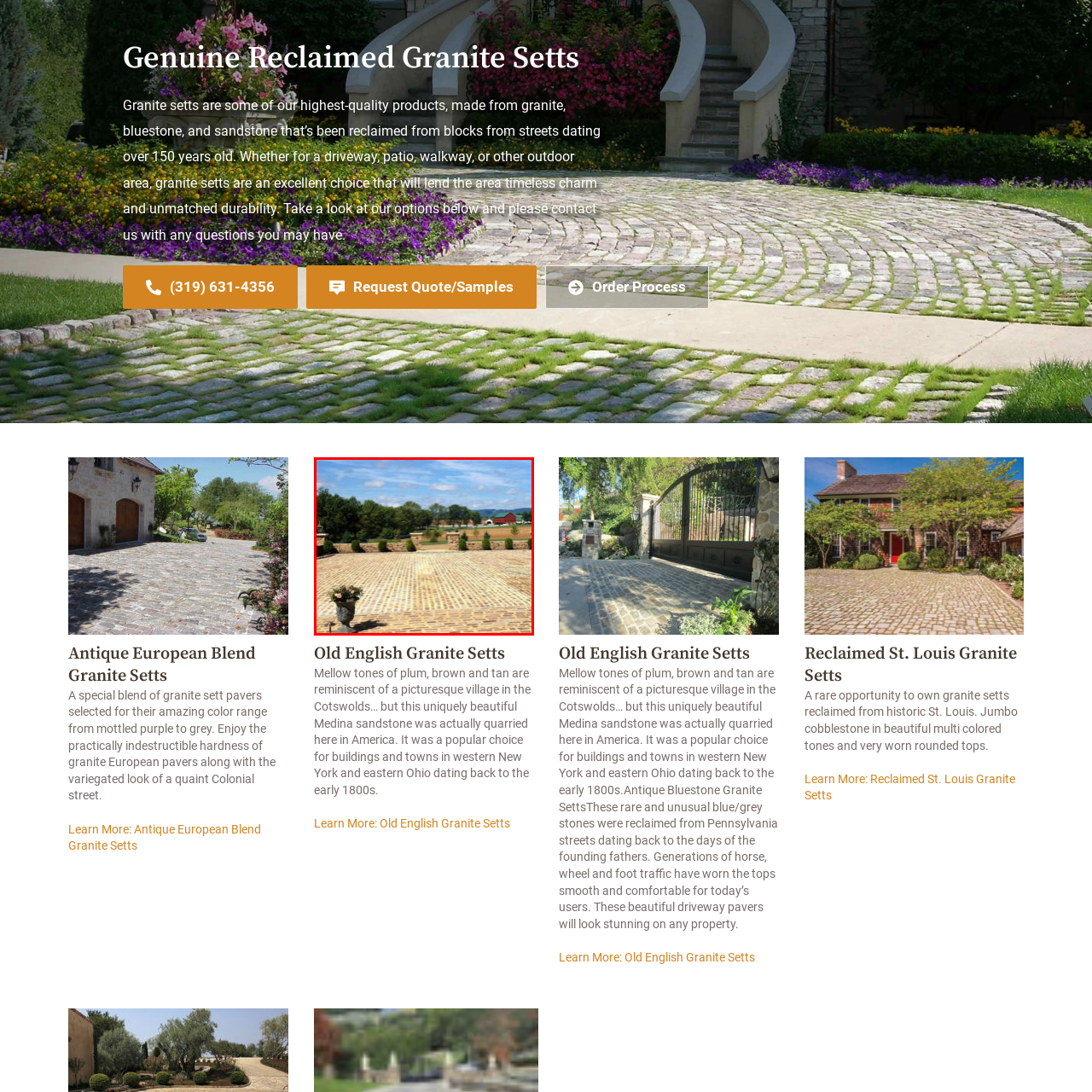What is the color of the barn in the background?
Check the image inside the red boundary and answer the question using a single word or brief phrase.

Red